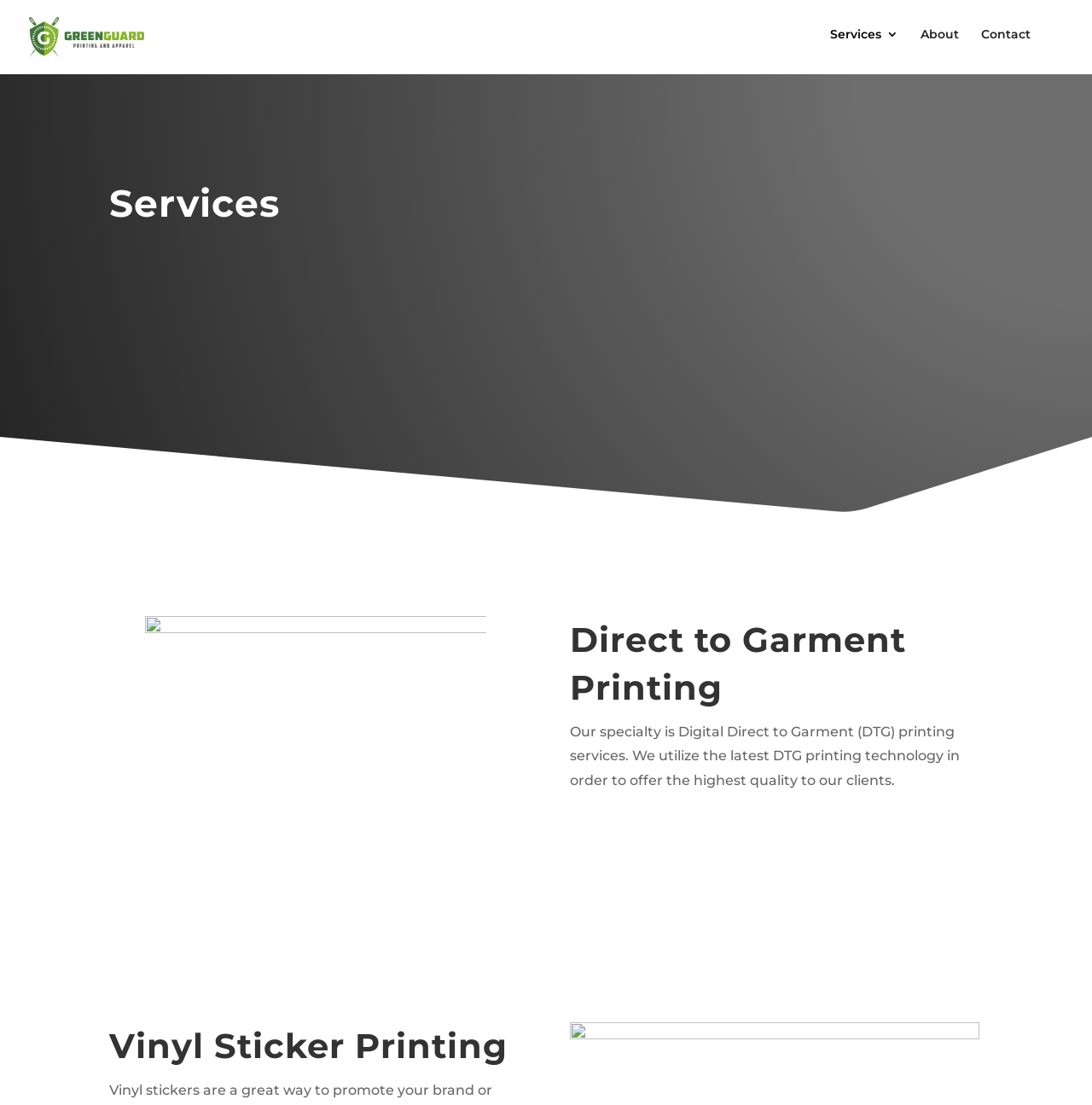Using the provided description: "alt="Green Guard Printing & Apparel"", find the bounding box coordinates of the corresponding UI element. The output should be four float numbers between 0 and 1, in the format [left, top, right, bottom].

[0.027, 0.026, 0.201, 0.039]